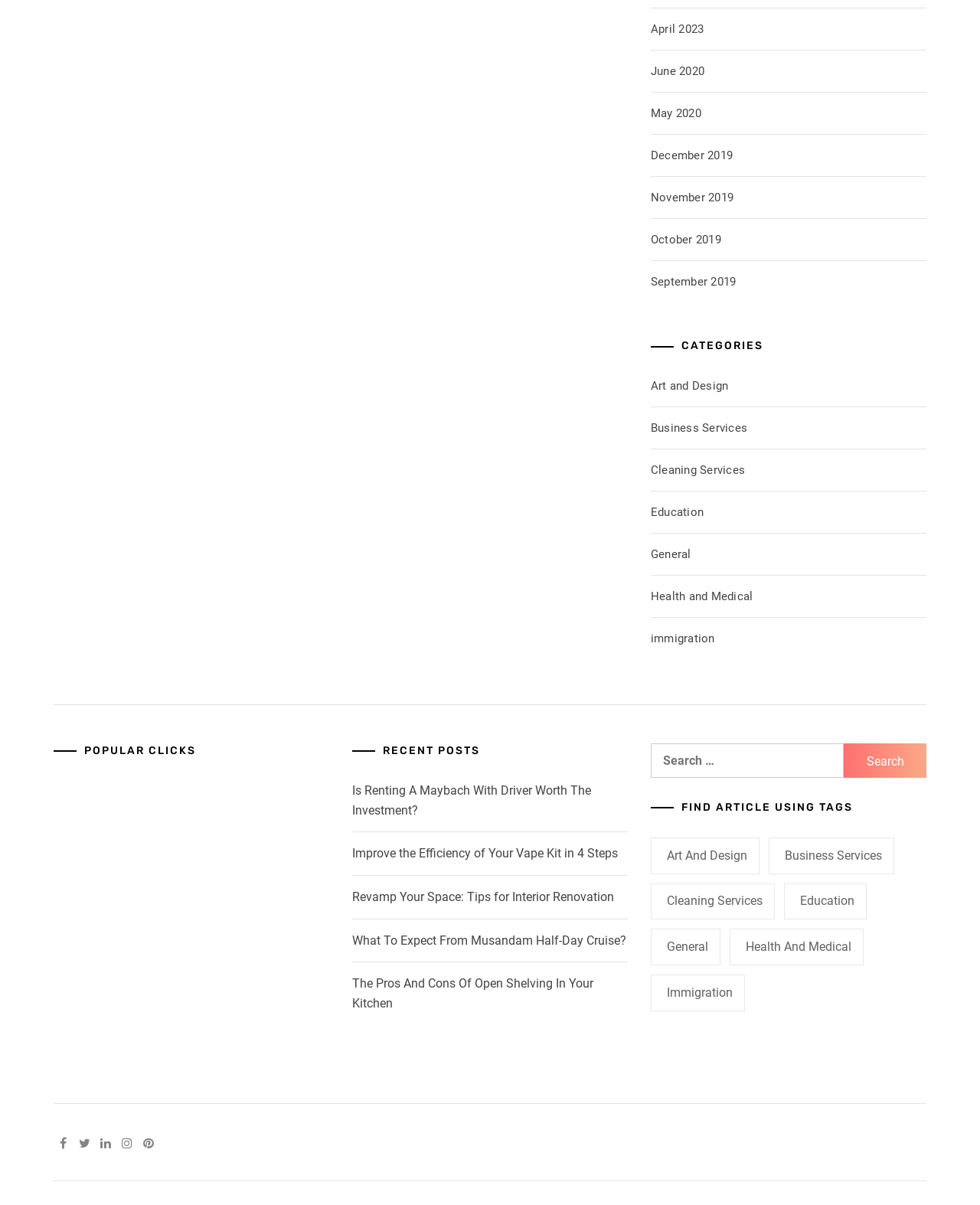Identify the bounding box coordinates of the clickable region necessary to fulfill the following instruction: "View recent posts". The bounding box coordinates should be four float numbers between 0 and 1, i.e., [left, top, right, bottom].

[0.359, 0.617, 0.641, 0.629]